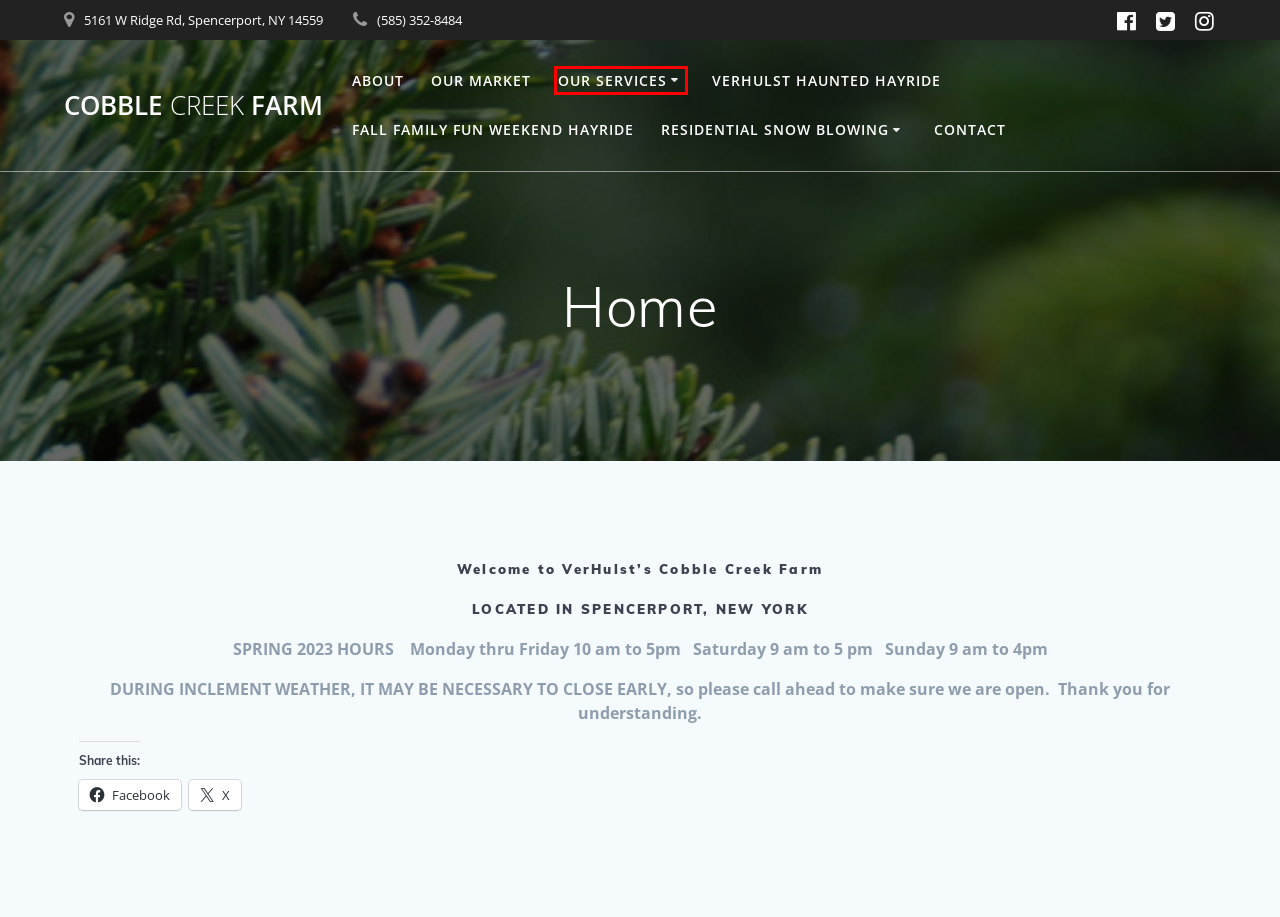You are presented with a screenshot of a webpage that includes a red bounding box around an element. Determine which webpage description best matches the page that results from clicking the element within the red bounding box. Here are the candidates:
A. Christmas Trees and Wreaths – Cobble Creek Farm
B. WHAT WE DO AND WHEN – Cobble Creek Farm
C. SIGN UP – Cobble Creek Farm
D. Fall Family Fun Weekend Hayride – Cobble Creek Farm
E. Our Services – Cobble Creek Farm
F. Contact – Cobble Creek Farm
G. VerHulst Haunted Hayride – Cobble Creek Farm
H. Trees – Nursery Stock – Cobble Creek Farm

E